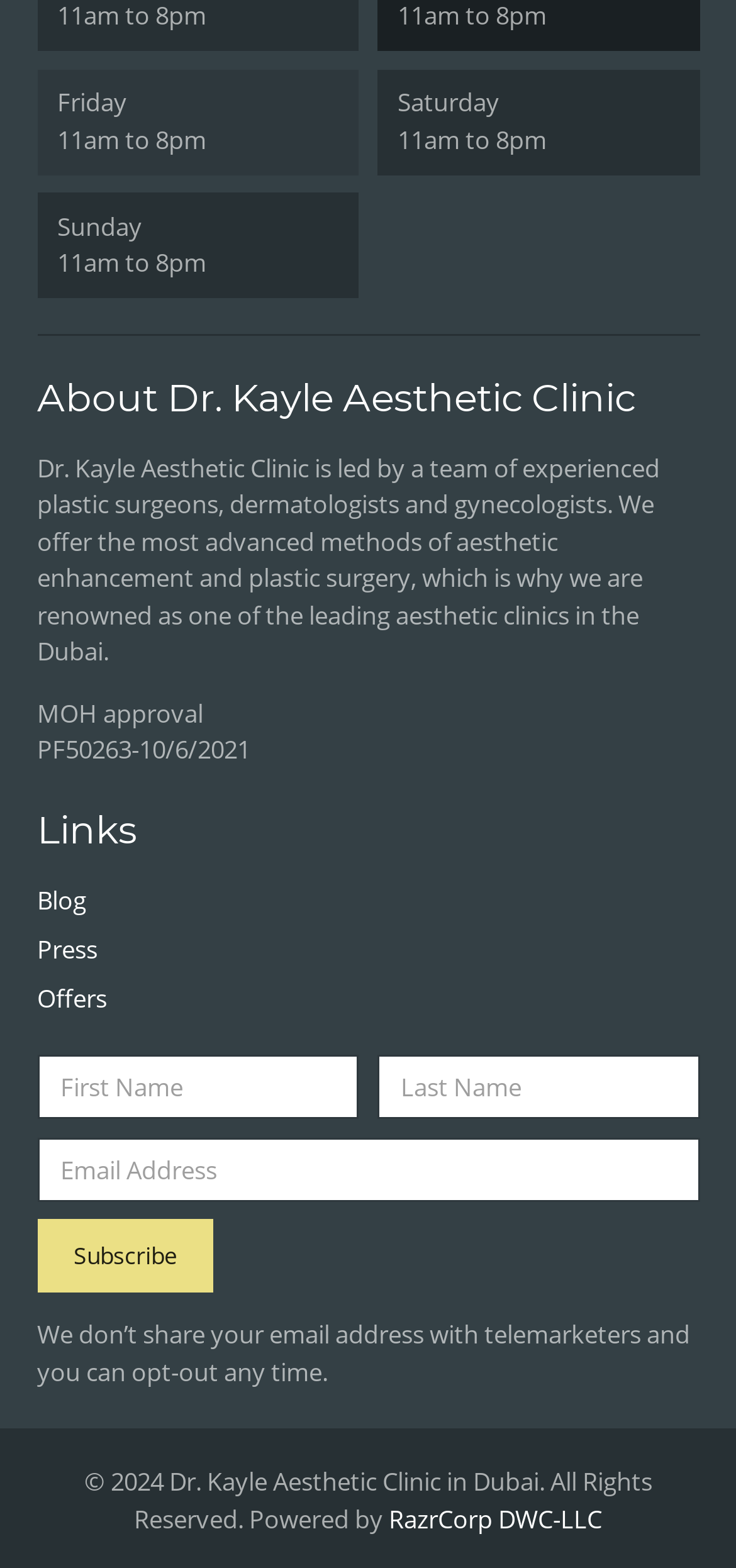What is the clinic's name?
Can you provide an in-depth and detailed response to the question?

I found the clinic's name by looking at the heading element that says 'About Dr. Kayle Aesthetic Clinic', which suggests that Dr. Kayle Aesthetic Clinic is the name of the clinic.